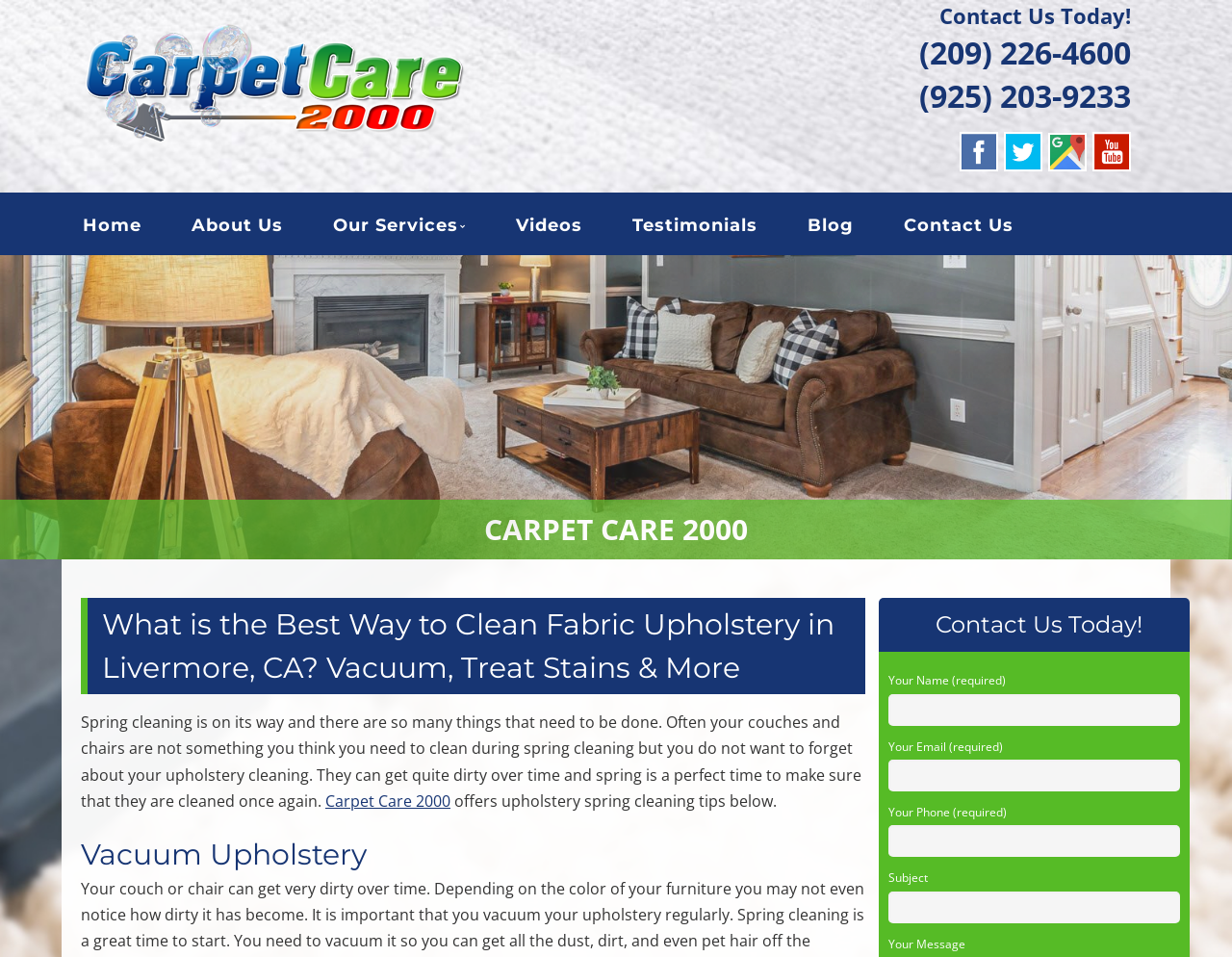Identify the bounding box coordinates for the element that needs to be clicked to fulfill this instruction: "Call the phone number (209) 226-4600". Provide the coordinates in the format of four float numbers between 0 and 1: [left, top, right, bottom].

[0.746, 0.033, 0.918, 0.076]